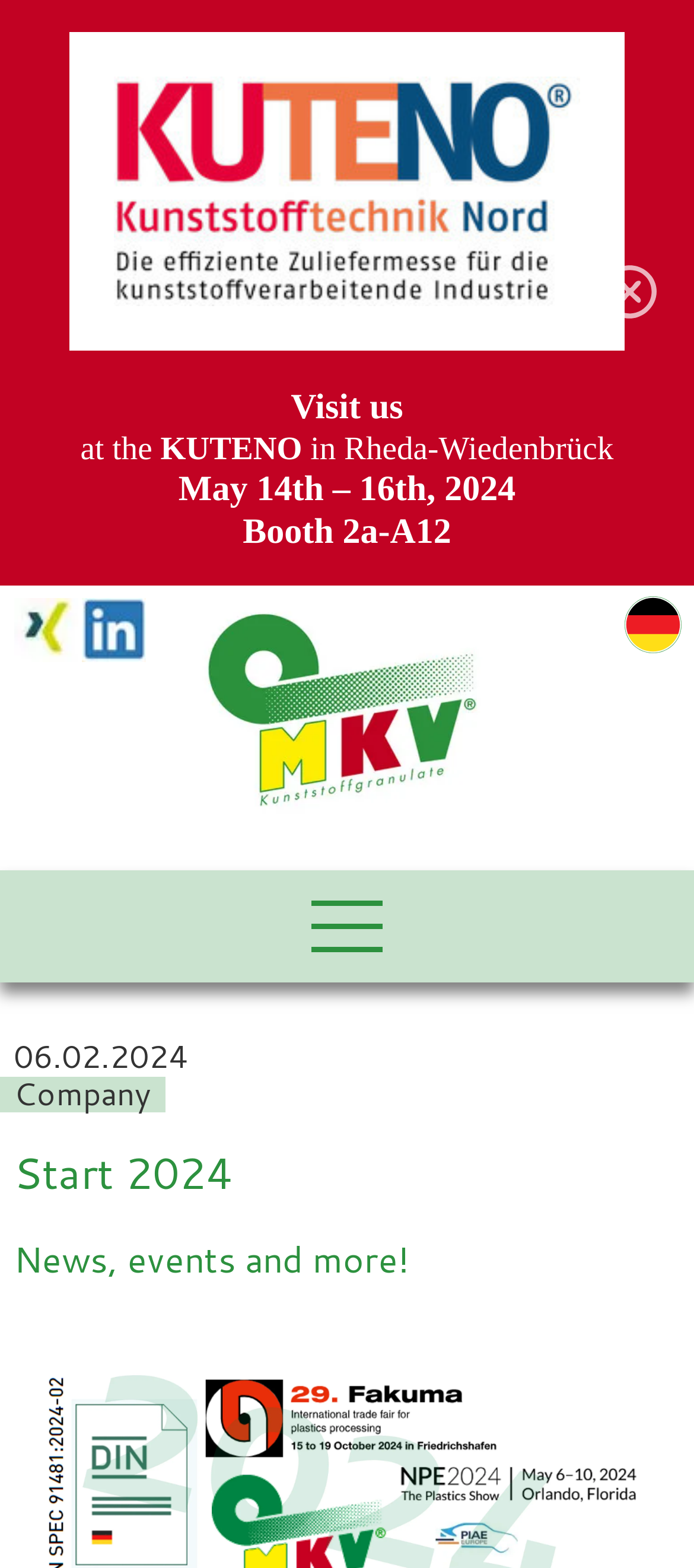What is the date of the event?
Provide a well-explained and detailed answer to the question.

I found the date of the event by looking at the text 'May 14th – 16th, 2024' which is located near the text 'Visit us at the' and 'in Rheda-Wiedenbrück', indicating that it is the date of the event.